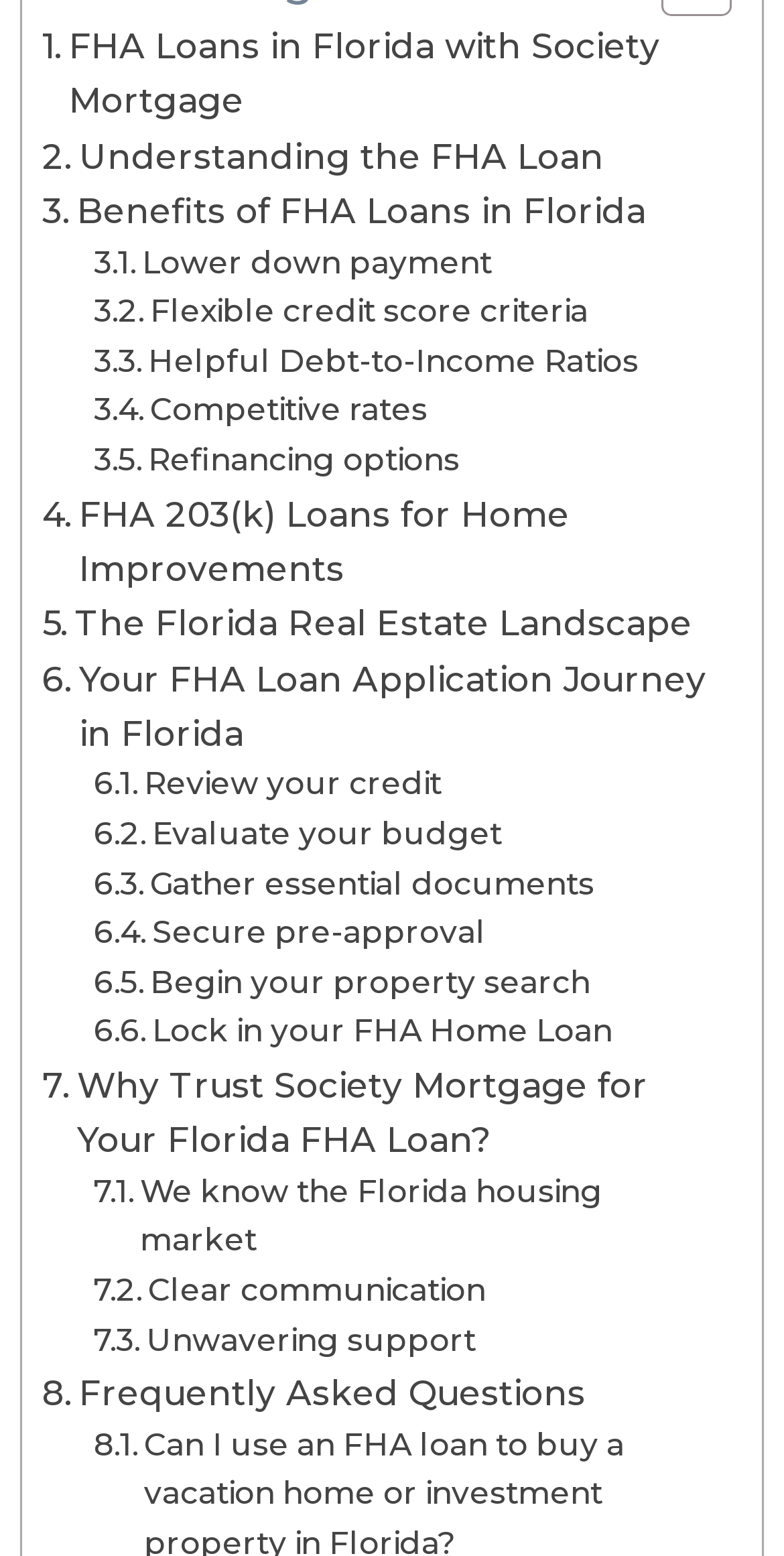Determine the bounding box coordinates of the clickable element to complete this instruction: "Explore the benefits of FHA Loans". Provide the coordinates in the format of four float numbers between 0 and 1, [left, top, right, bottom].

[0.054, 0.118, 0.824, 0.153]